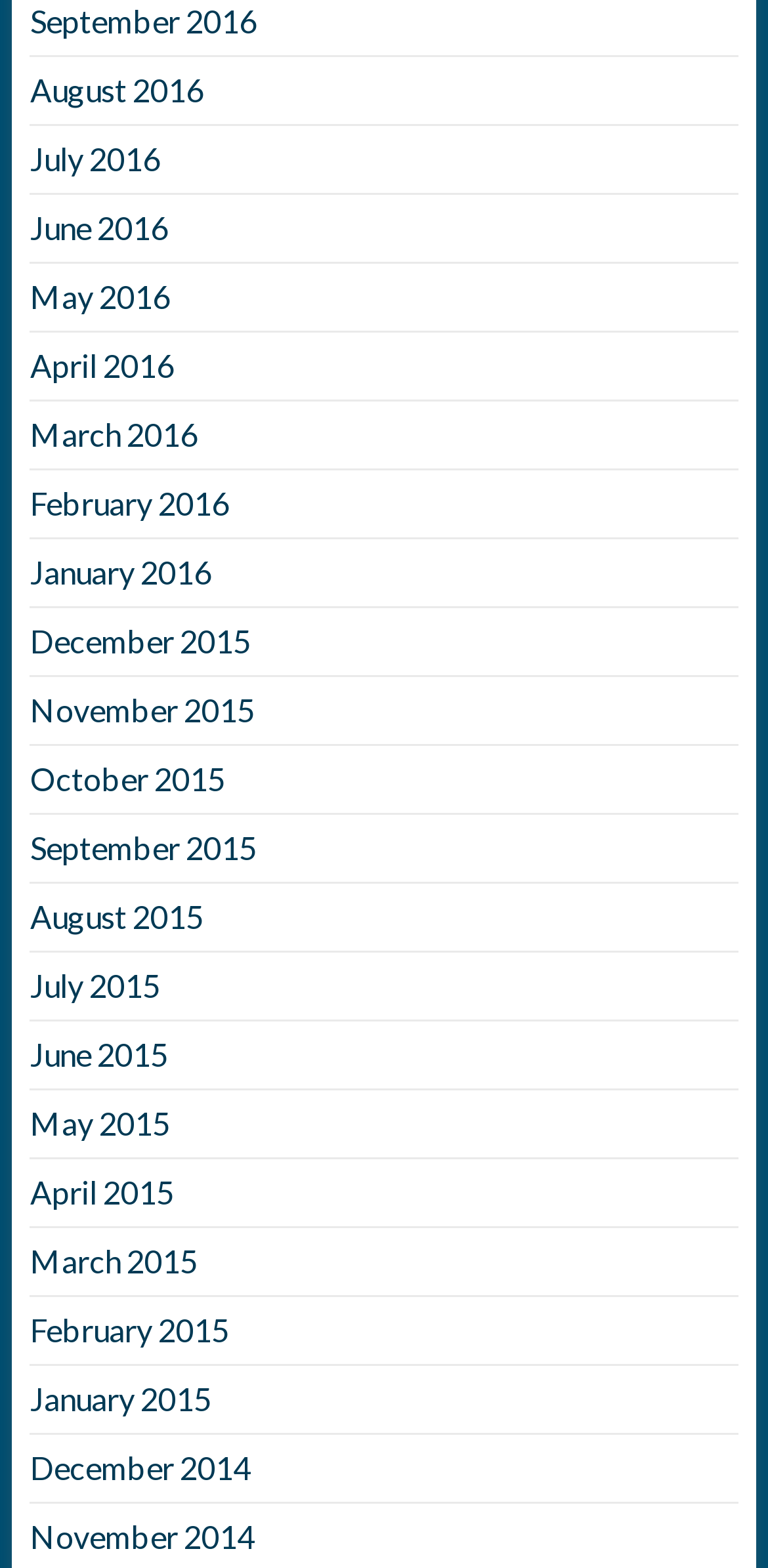Identify the bounding box coordinates for the element you need to click to achieve the following task: "view January 2015". The coordinates must be four float values ranging from 0 to 1, formatted as [left, top, right, bottom].

[0.039, 0.88, 0.275, 0.904]